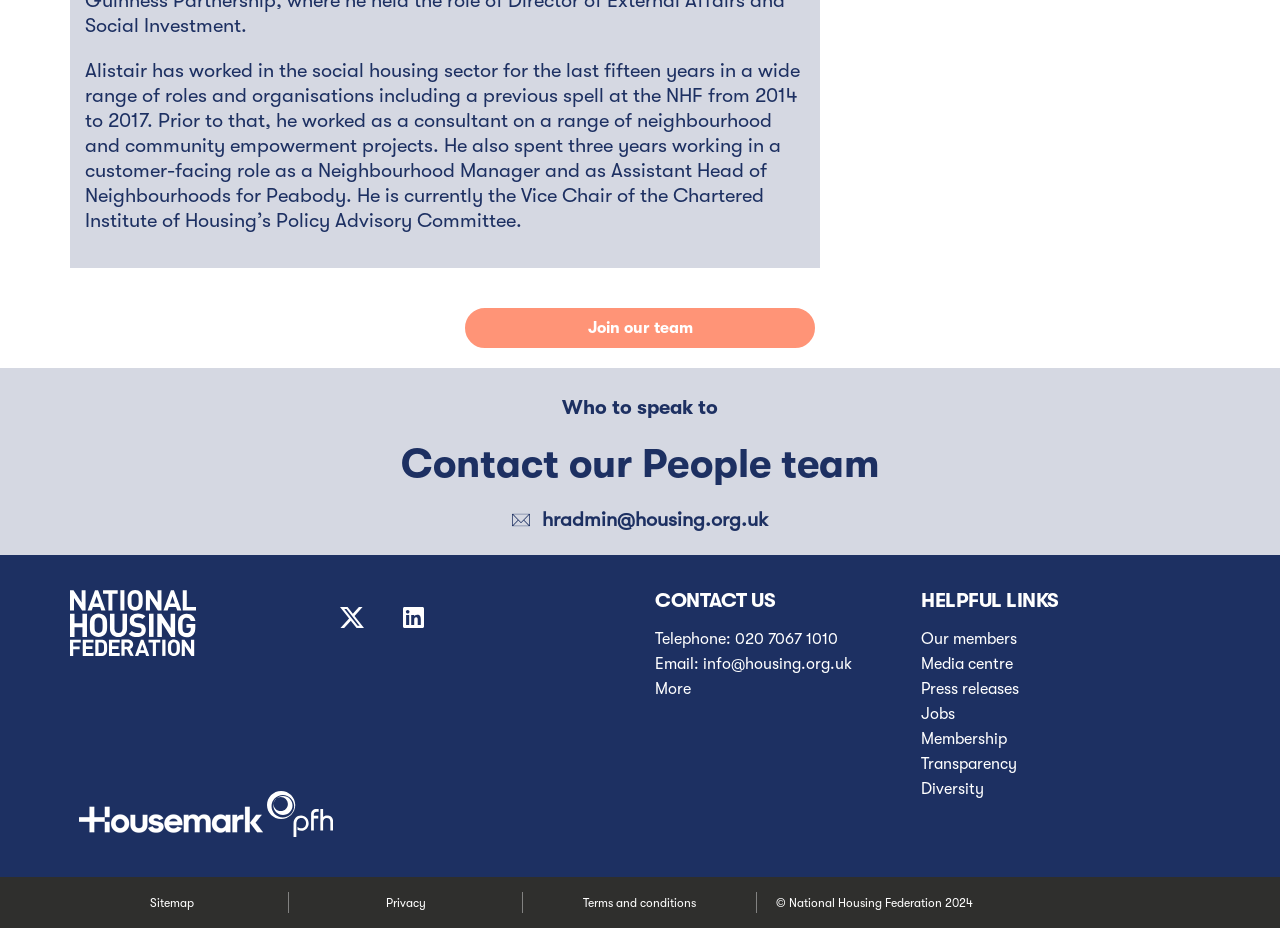Identify the coordinates of the bounding box for the element that must be clicked to accomplish the instruction: "Check the sitemap".

[0.117, 0.966, 0.151, 0.981]